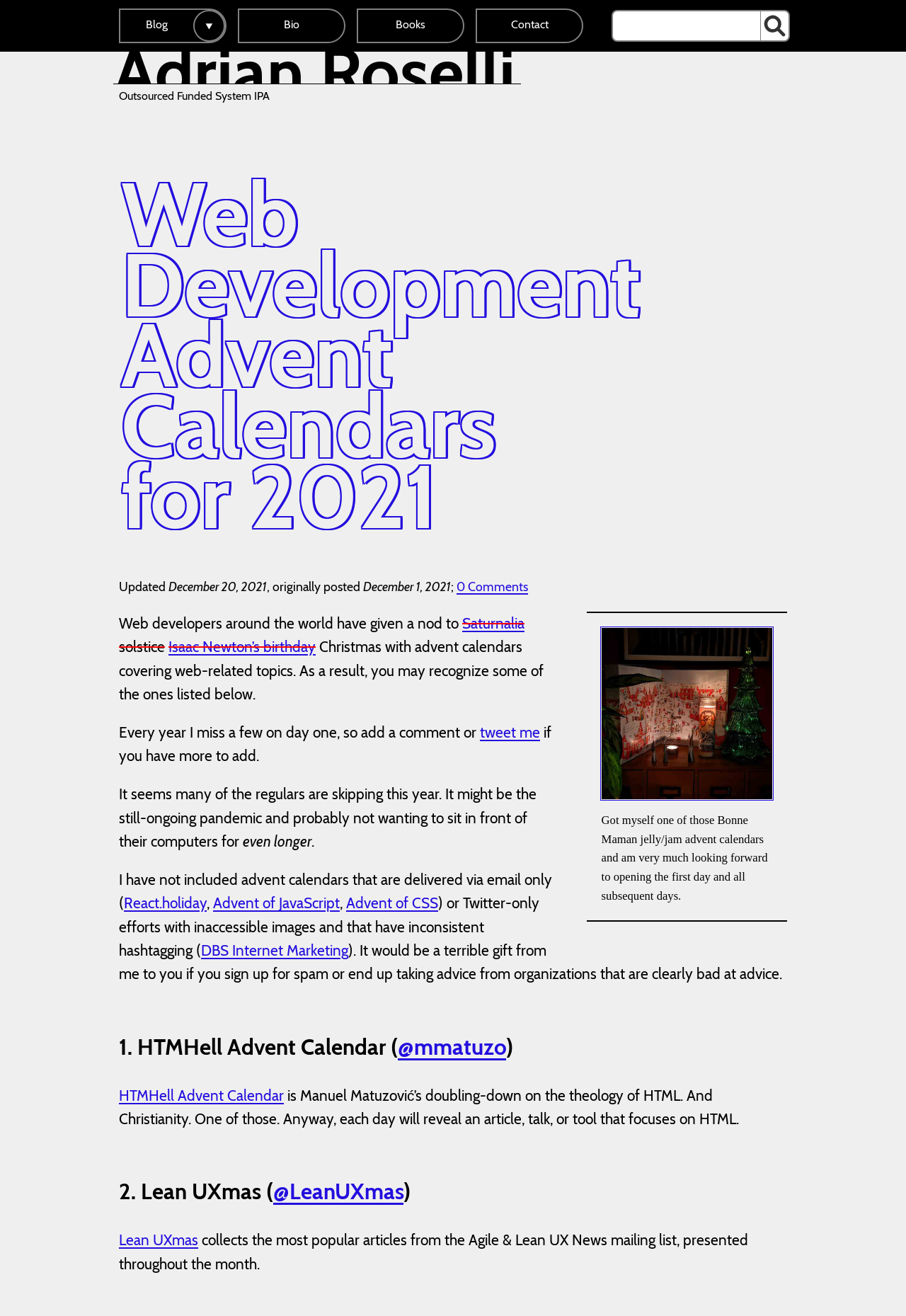Using the details in the image, give a detailed response to the question below:
What is the focus of HTMHell Advent Calendar?

The HTMHell Advent Calendar, created by Manuel Matuzović, focuses on HTML, as stated in the sentence 'each day will reveal an article, talk, or tool that focuses on HTML'.